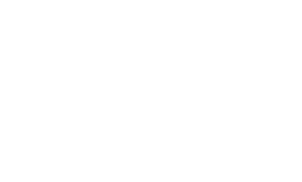Analyze the image and deliver a detailed answer to the question: What is the theme of the webpage?

The graphical representation and the metrics displayed for each site, such as reputation and safety status, tie into the overall theme of evaluating and monitoring internet domains, which is related to web safety and reputation management.